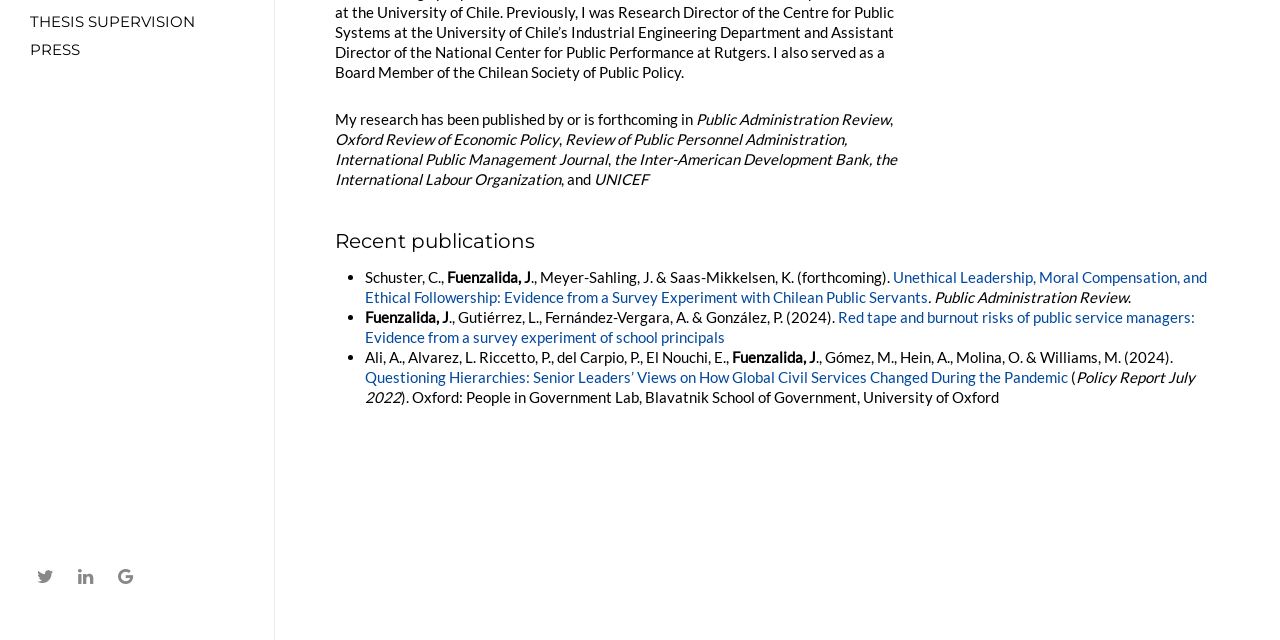For the following element description, predict the bounding box coordinates in the format (top-left x, top-left y, bottom-right x, bottom-right y). All values should be floating point numbers between 0 and 1. Description: Thesis Supervision

[0.023, 0.012, 0.152, 0.055]